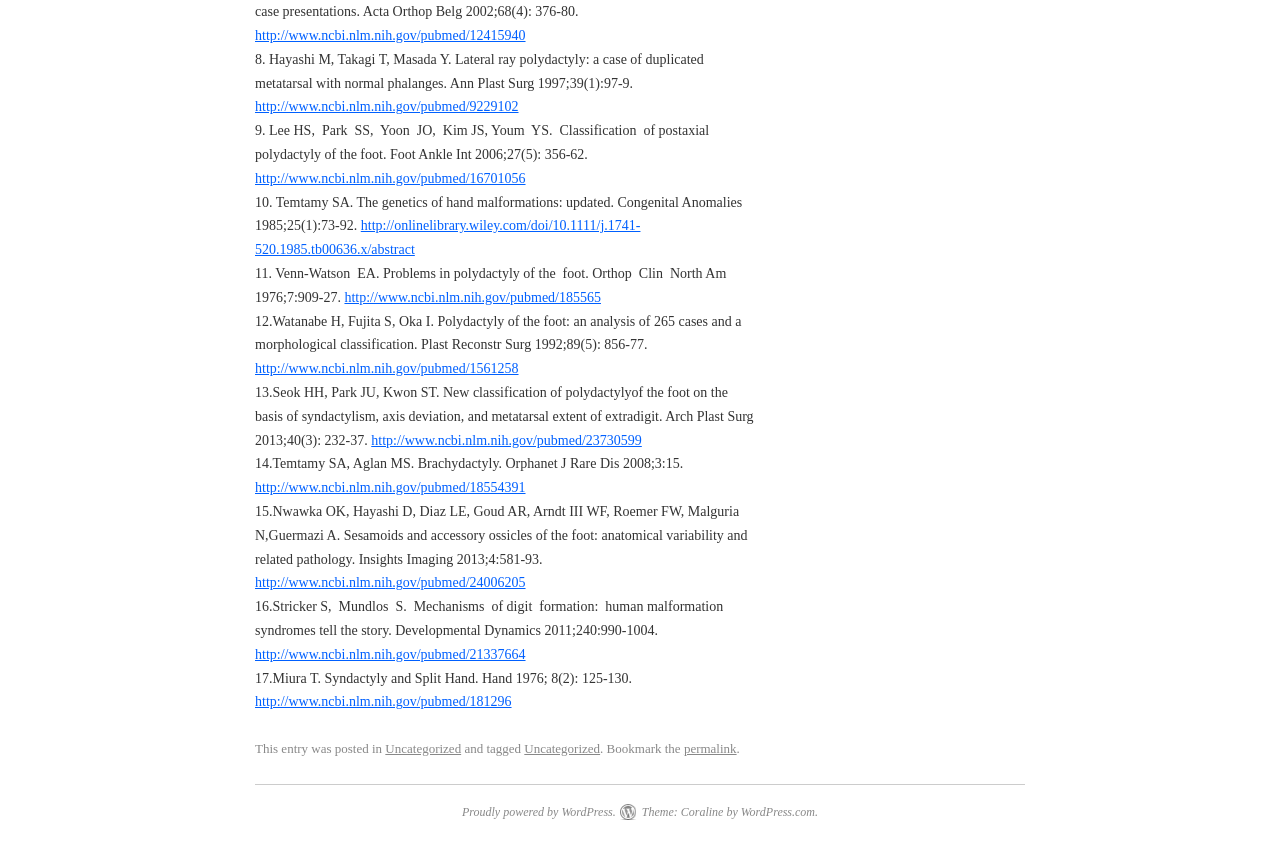Refer to the element description Proudly powered by WordPress. and identify the corresponding bounding box in the screenshot. Format the coordinates as (top-left x, top-left y, bottom-right x, bottom-right y) with values in the range of 0 to 1.

[0.361, 0.954, 0.481, 0.97]